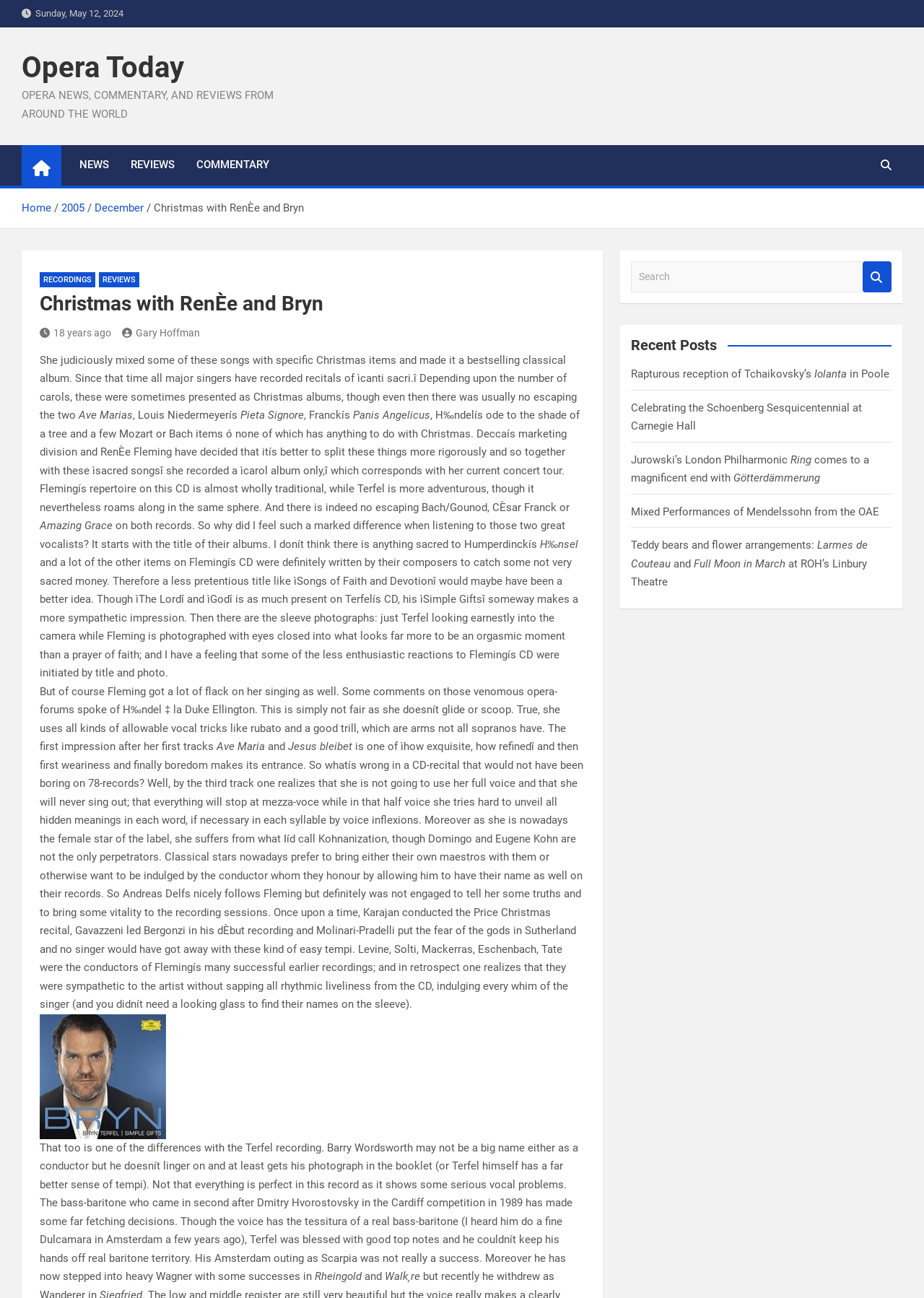Please locate the bounding box coordinates of the region I need to click to follow this instruction: "Click on the Rapturous reception of Tchaikovsky’s Iolanta in Poole link".

[0.683, 0.283, 0.963, 0.293]